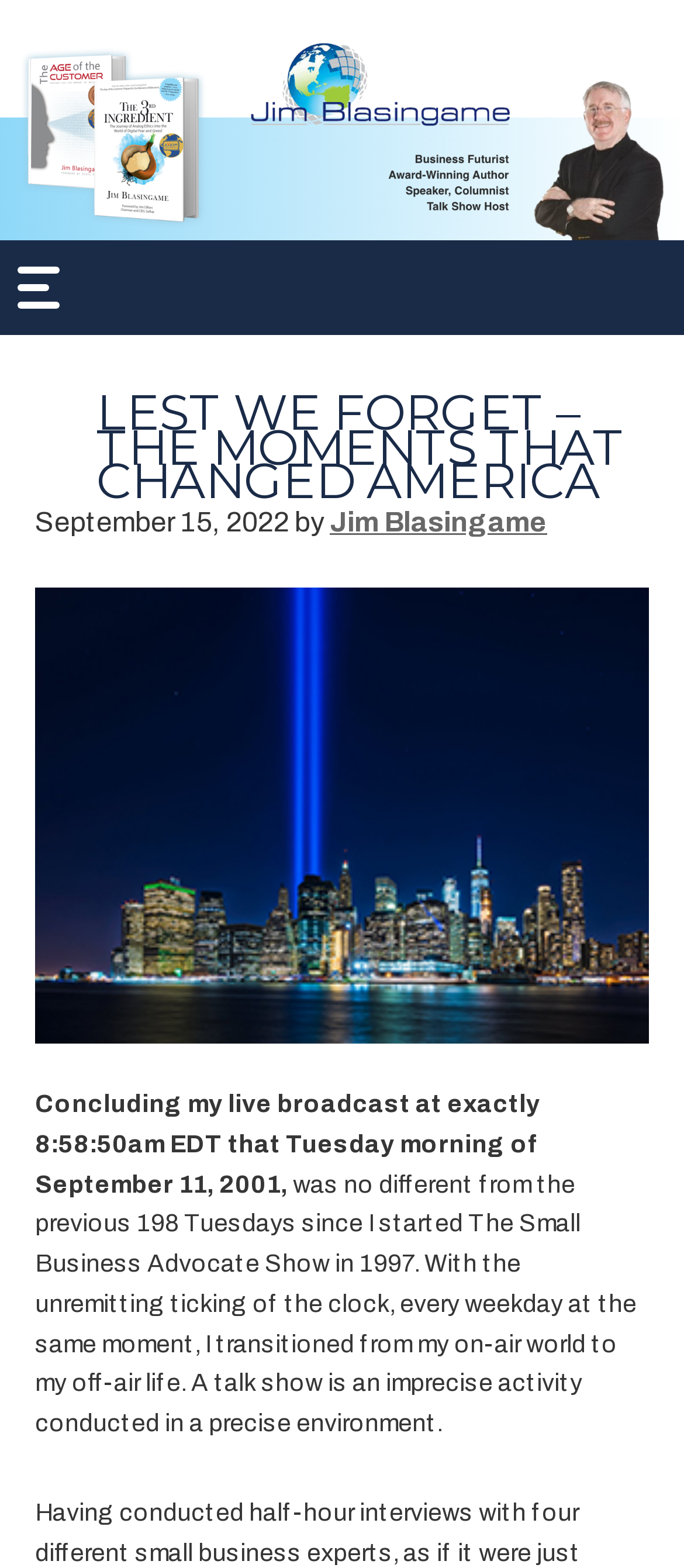What is the name of the show mentioned in the article?
Use the information from the screenshot to give a comprehensive response to the question.

I found the answer by reading the text, which mentions 'I started The Small Business Advocate Show in 1997'. This is the name of the show mentioned in the article.